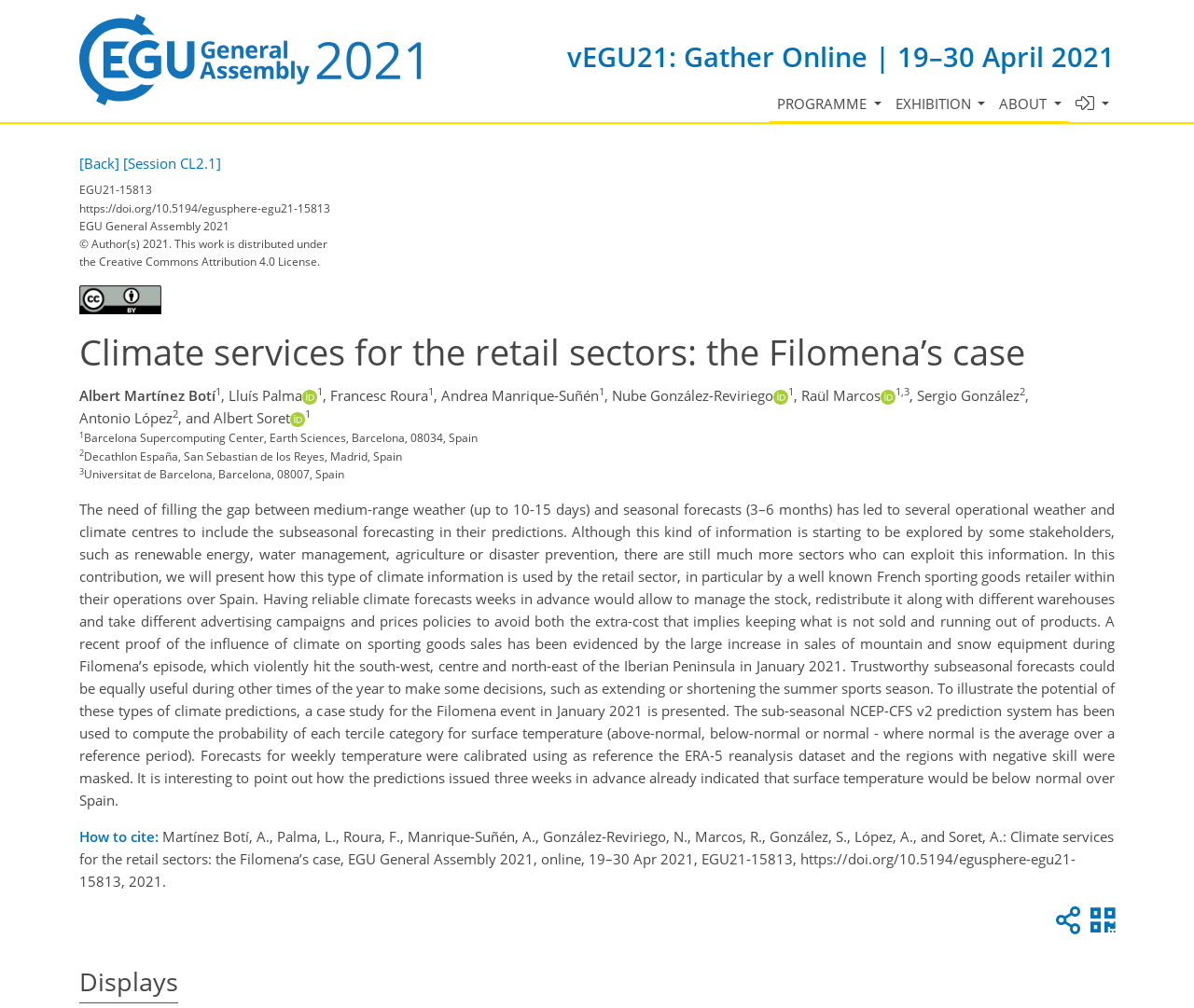Locate and extract the text of the main heading on the webpage.

Climate services for the retail sectors: the Filomena’s case